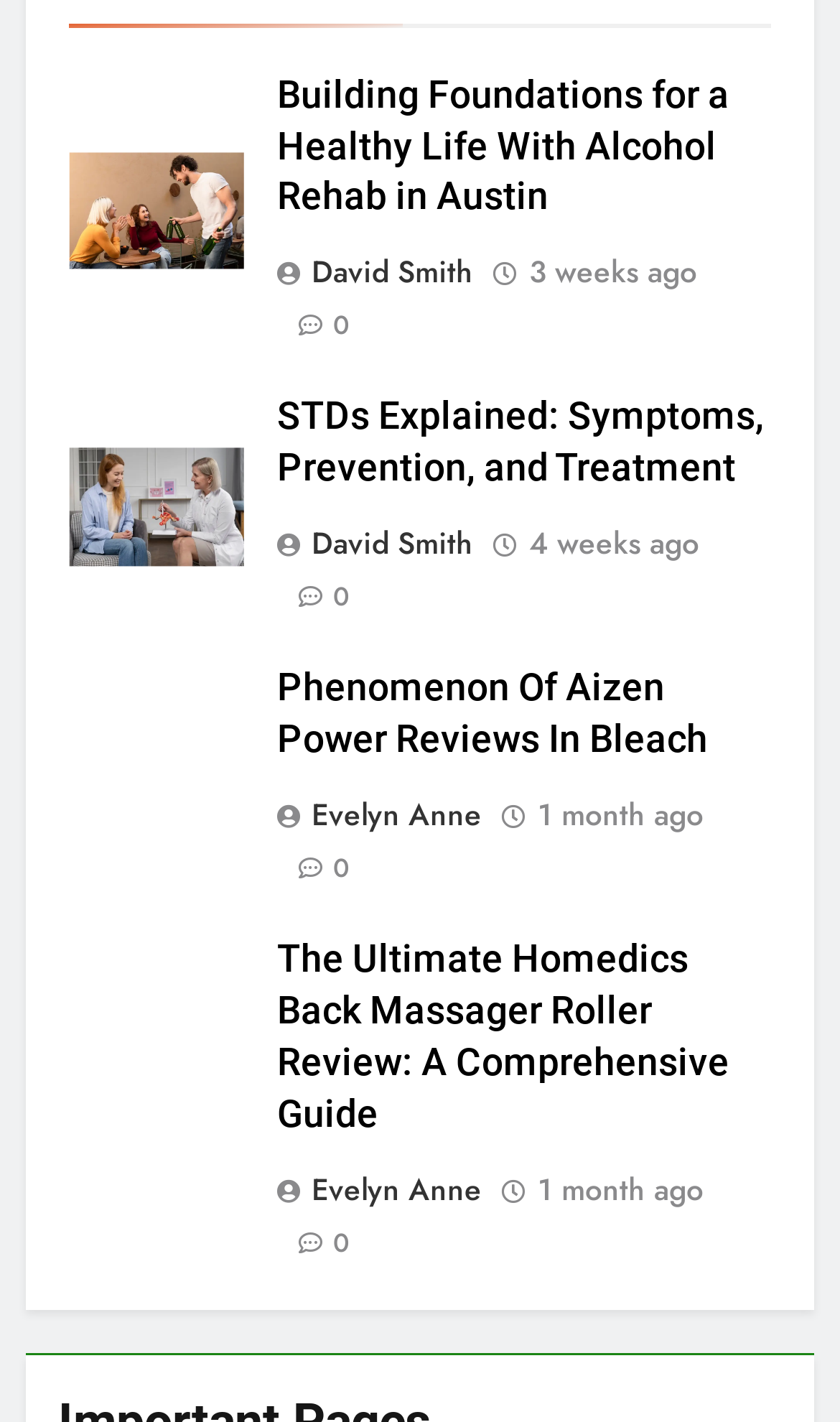Please determine the bounding box coordinates of the clickable area required to carry out the following instruction: "Read the Homedics back massager roller review". The coordinates must be four float numbers between 0 and 1, represented as [left, top, right, bottom].

[0.329, 0.659, 0.868, 0.798]